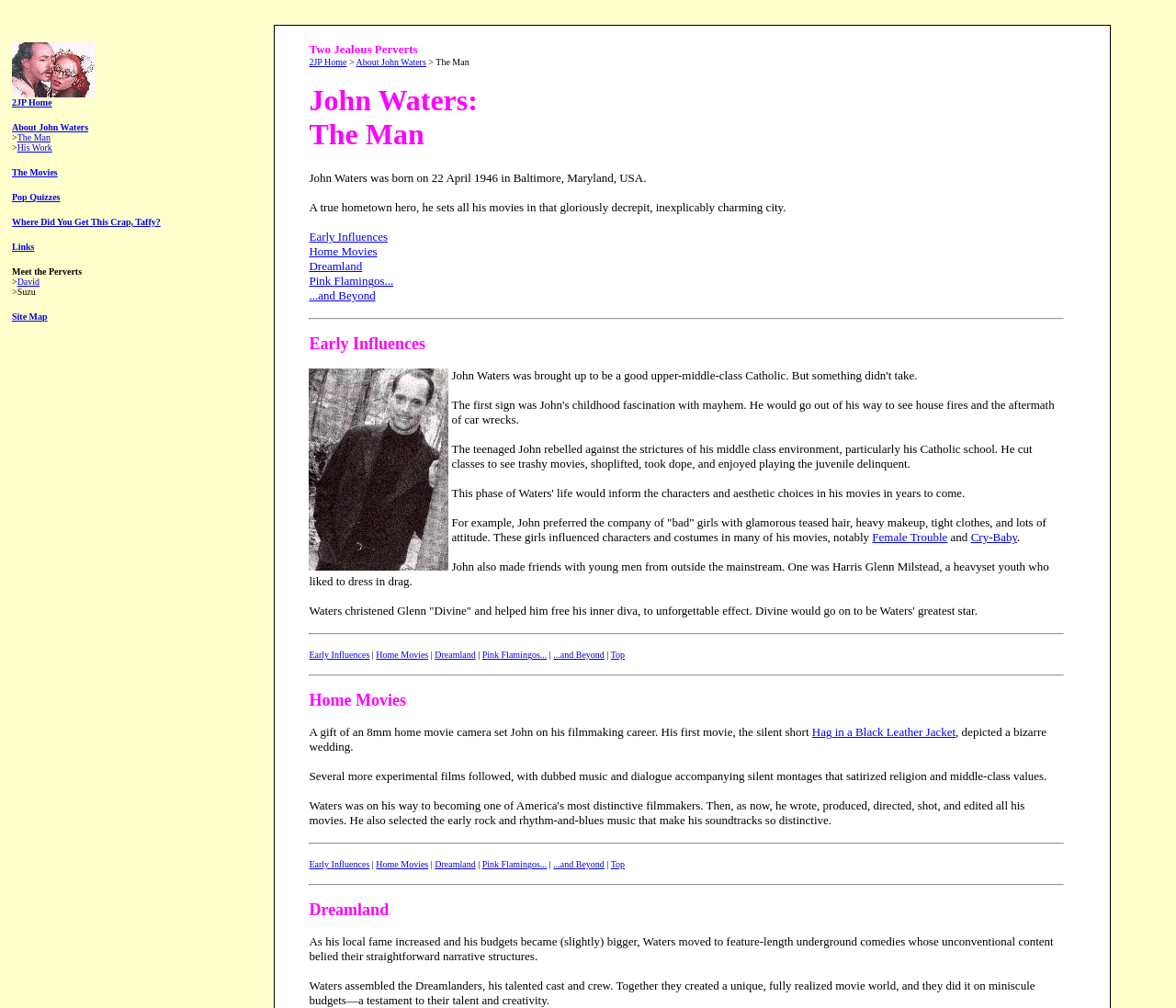What is the name of the movie mentioned in the text?
Analyze the screenshot and provide a detailed answer to the question.

The text mentions 'Female Trouble' as one of the movies influenced by John Waters' friends, specifically the 'bad' girls with glamorous teased hair, heavy makeup, tight clothes, and lots of attitude.